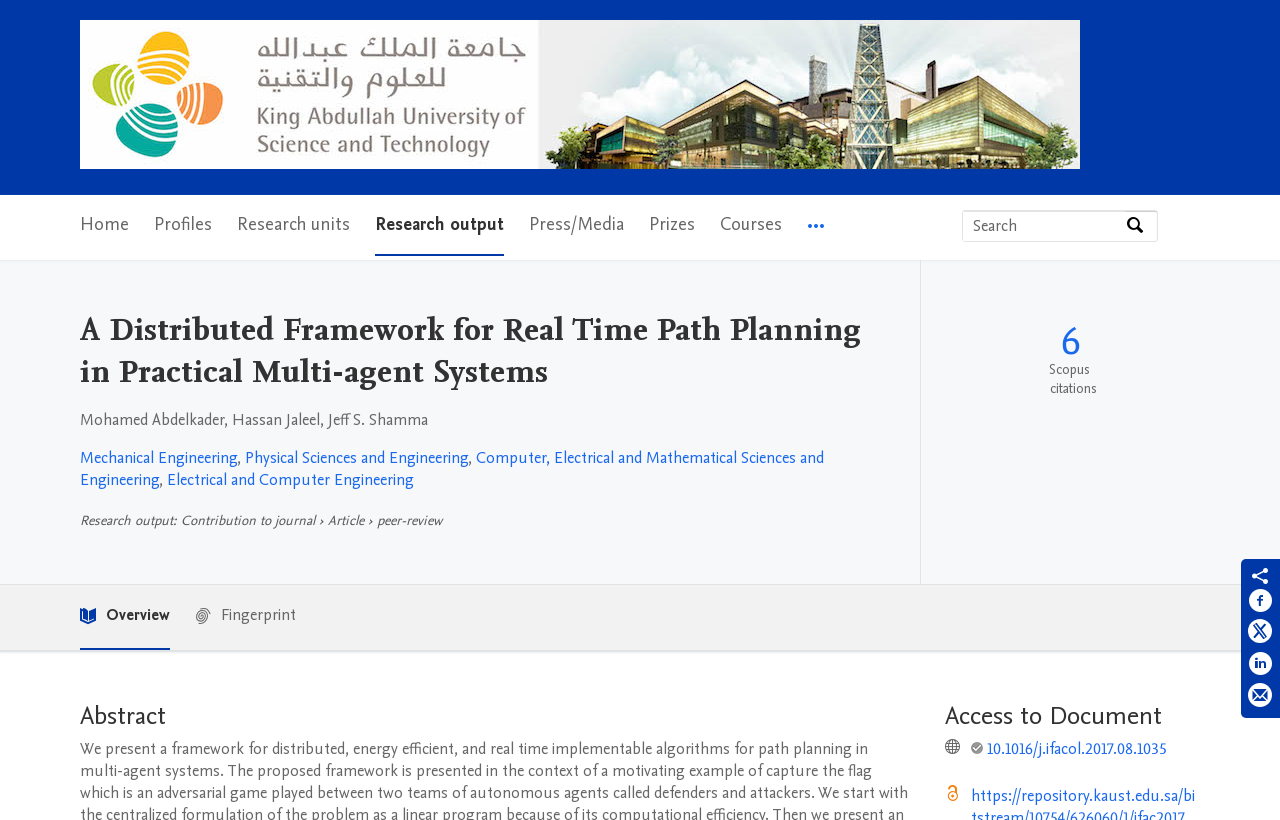How many menu items are in the main navigation?
Look at the screenshot and respond with a single word or phrase.

9